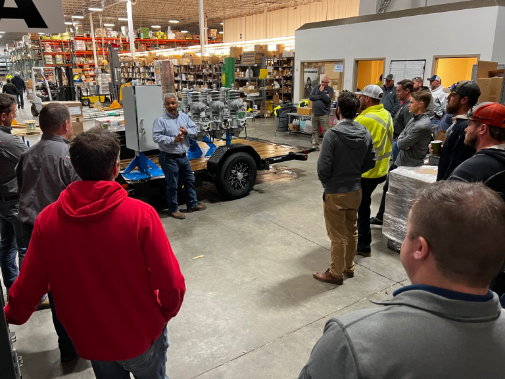Provide a comprehensive description of the image.

In a dynamic training session, a knowledgeable speaker addresses a diverse group of industry professionals in a warehouse setting, highlighting a specialized piece of equipment on a trailer. The audience, gathered closely around the presenter, appears engaged and eager to learn from the demonstration. Dressed in a mix of work attire, including bright yellow safety vests and casual clothing, the attendees reflect the collaborative spirit of professionals sharing insights on innovative solutions and best practices within their field. This gathering symbolizes the commitment to enhancing skills and understanding the latest advancements in industry equipment and services.